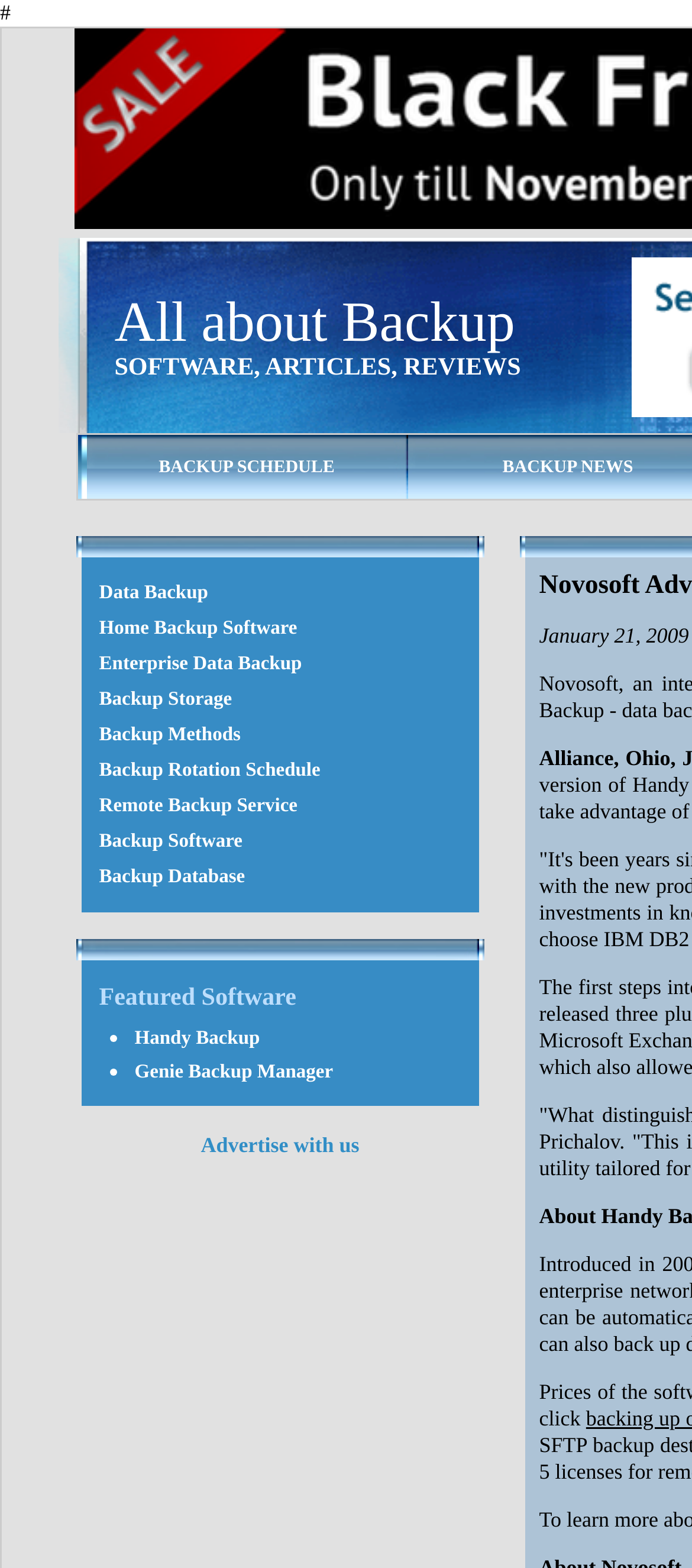Determine the bounding box coordinates of the element's region needed to click to follow the instruction: "Click on the 'Handy Backup' link". Provide these coordinates as four float numbers between 0 and 1, formatted as [left, top, right, bottom].

[0.195, 0.655, 0.376, 0.669]